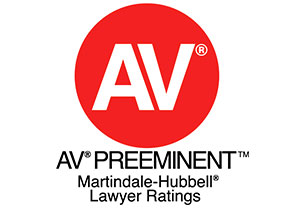What is positioned below the 'AV' in the logo?
Provide a concise answer using a single word or phrase based on the image.

PREEMINENT and Martindale-Hubbell Lawyer Ratings